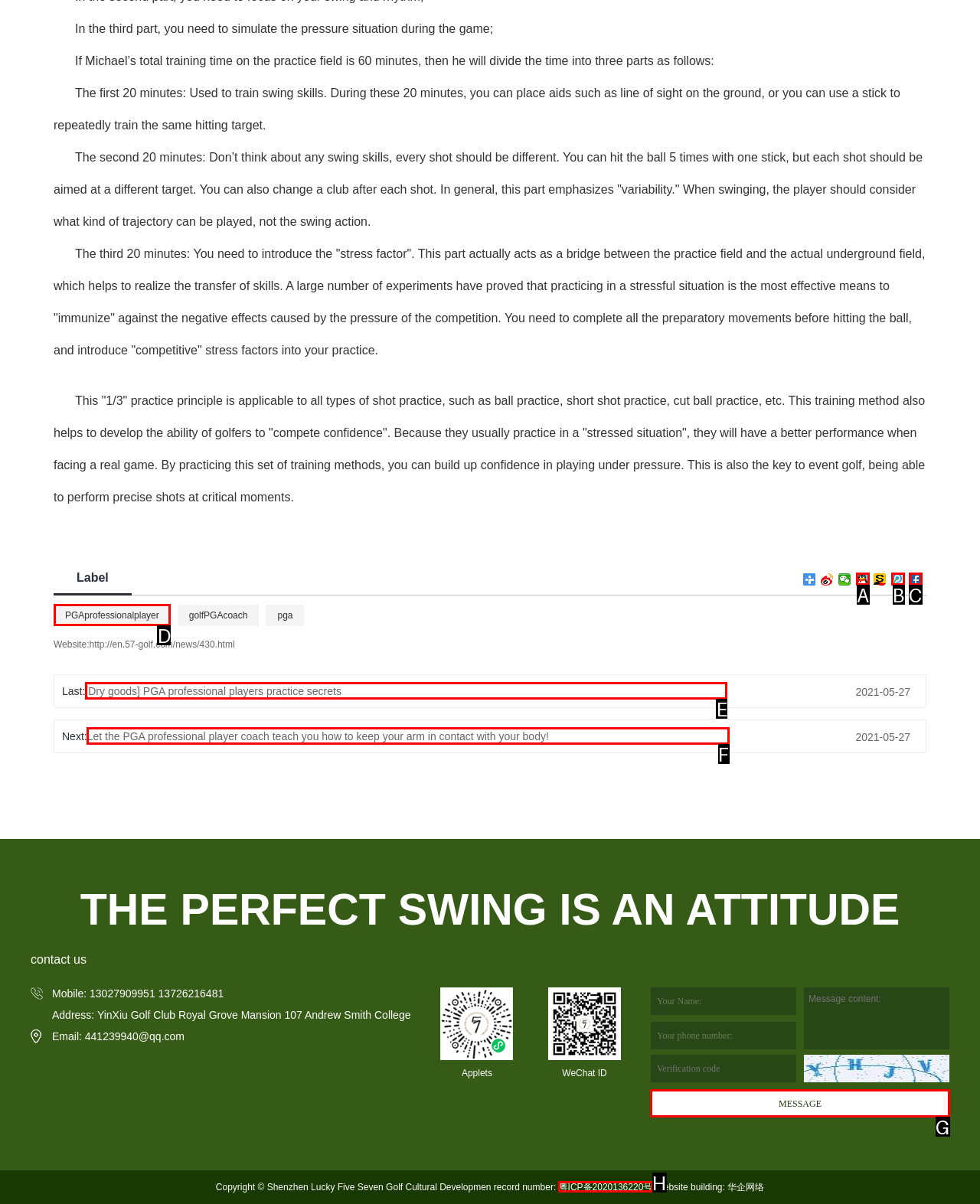For the task "Visit the Pinterest page", which option's letter should you click? Answer with the letter only.

None